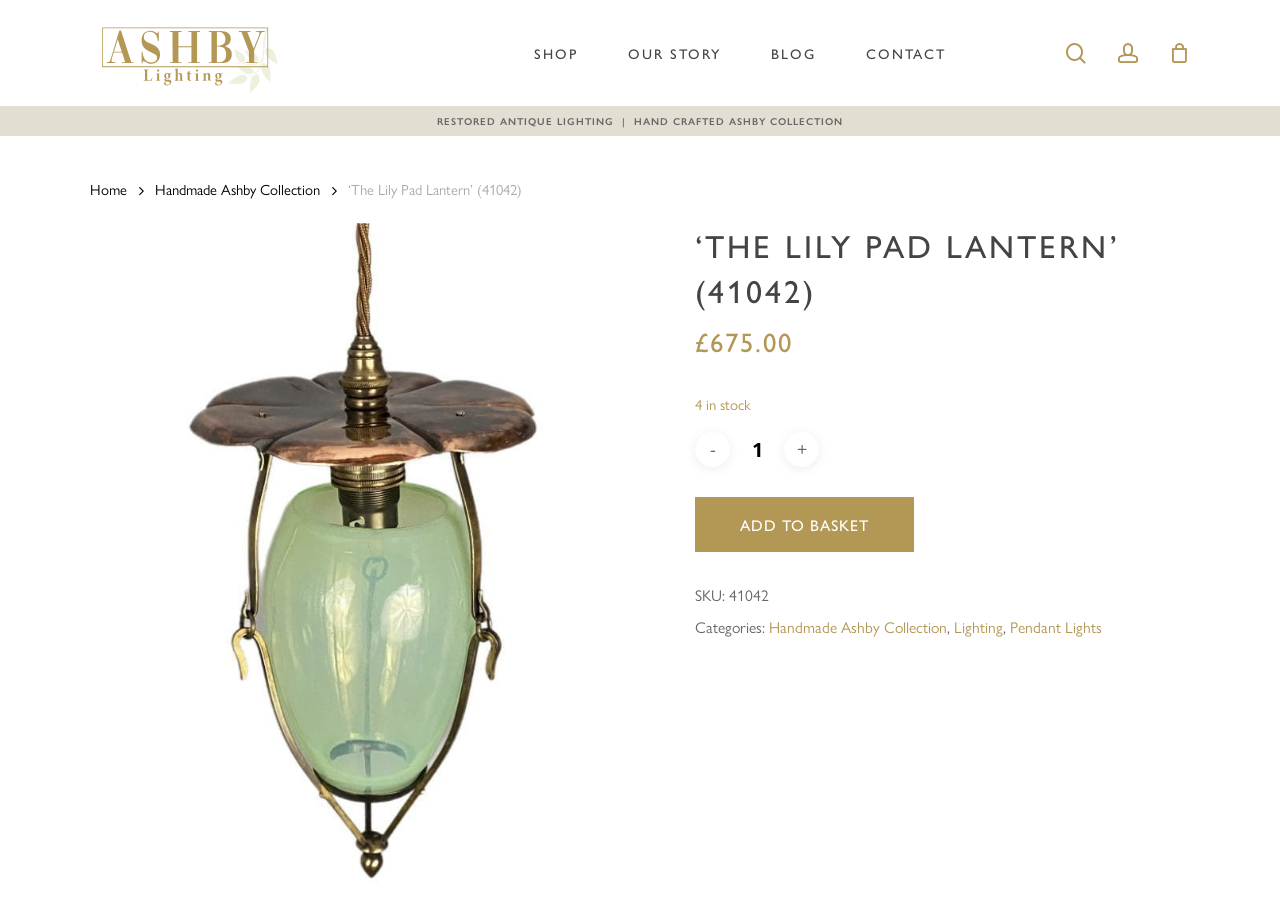Create an elaborate caption that covers all aspects of the webpage.

This webpage is about a product called "The Lily Pad Lantern", an Art Nouveau style pendant light with opalescent glass, part of the exclusive Ashby Range. 

At the top left corner, there is a search bar with a textbox and a hint text "Hit enter to search or ESC to close". Next to the search bar, there is a link to close the search. On the top right corner, there are several links, including "SHOP", "OUR STORY", "BLOG", and "CONTACT". 

Below the top navigation, there is a header section with a logo of "Ashby Lighting" and a text "RESTORED ANTIQUE LIGHTING | HAND CRAFTED ASHBY COLLECTION". 

On the left side, there are links to "Home" and "Handmade Ashby Collection". The main content of the page is about the product, "The Lily Pad Lantern", with a heading and a description. The product information includes the price, £675.00, and the availability, 4 in stock. 

There are buttons to adjust the product quantity and an "ADD TO BASKET" button. Below the product information, there are details about the product, including the SKU, categories, and related links to "Handmade Ashby Collection", "Lighting", and "Pendant Lights".